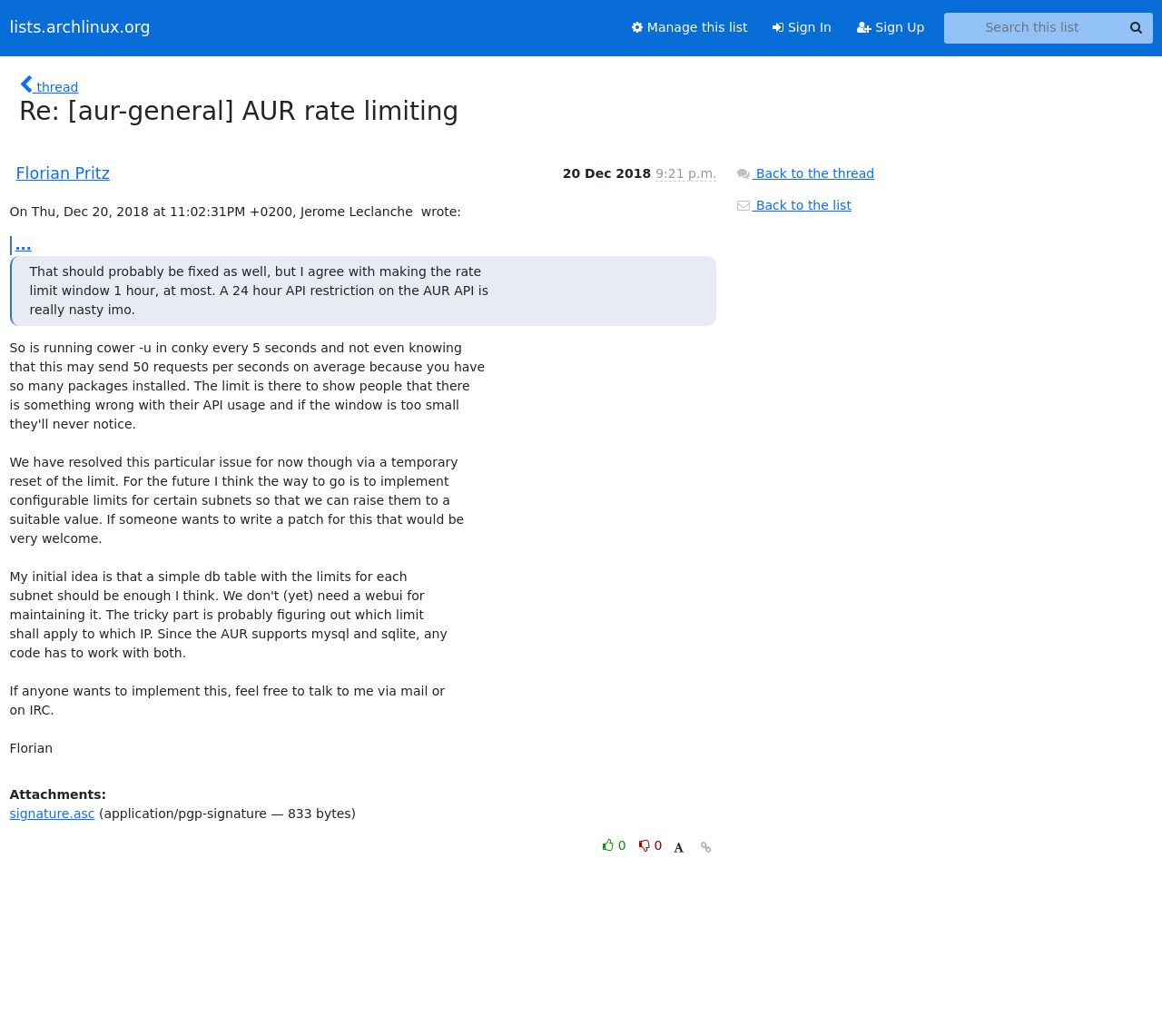Locate the bounding box coordinates of the element that should be clicked to fulfill the instruction: "Sign In".

[0.654, 0.012, 0.727, 0.042]